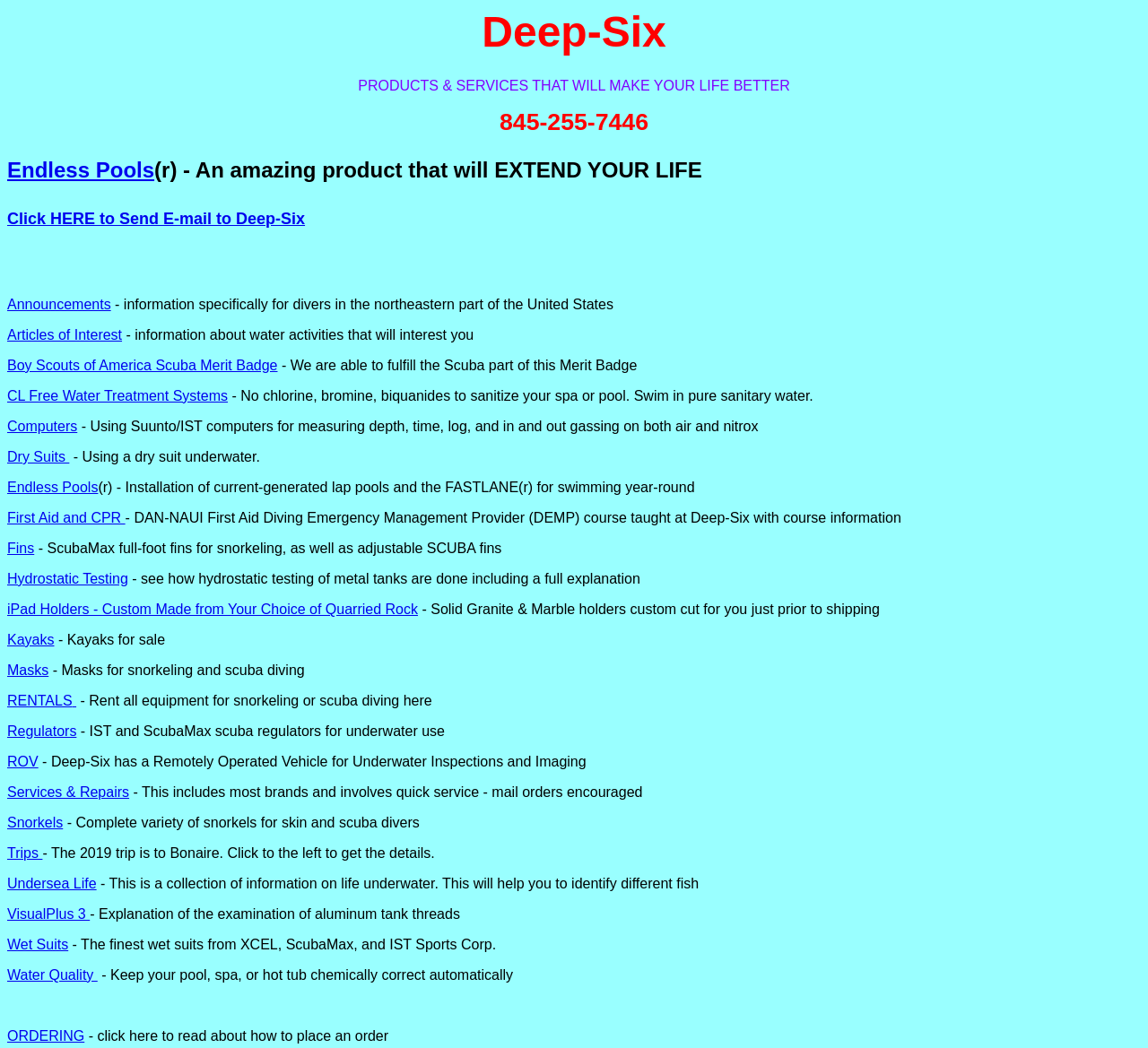Respond with a single word or phrase to the following question: What is the topic of the 'Undersea Life' section?

Life underwater